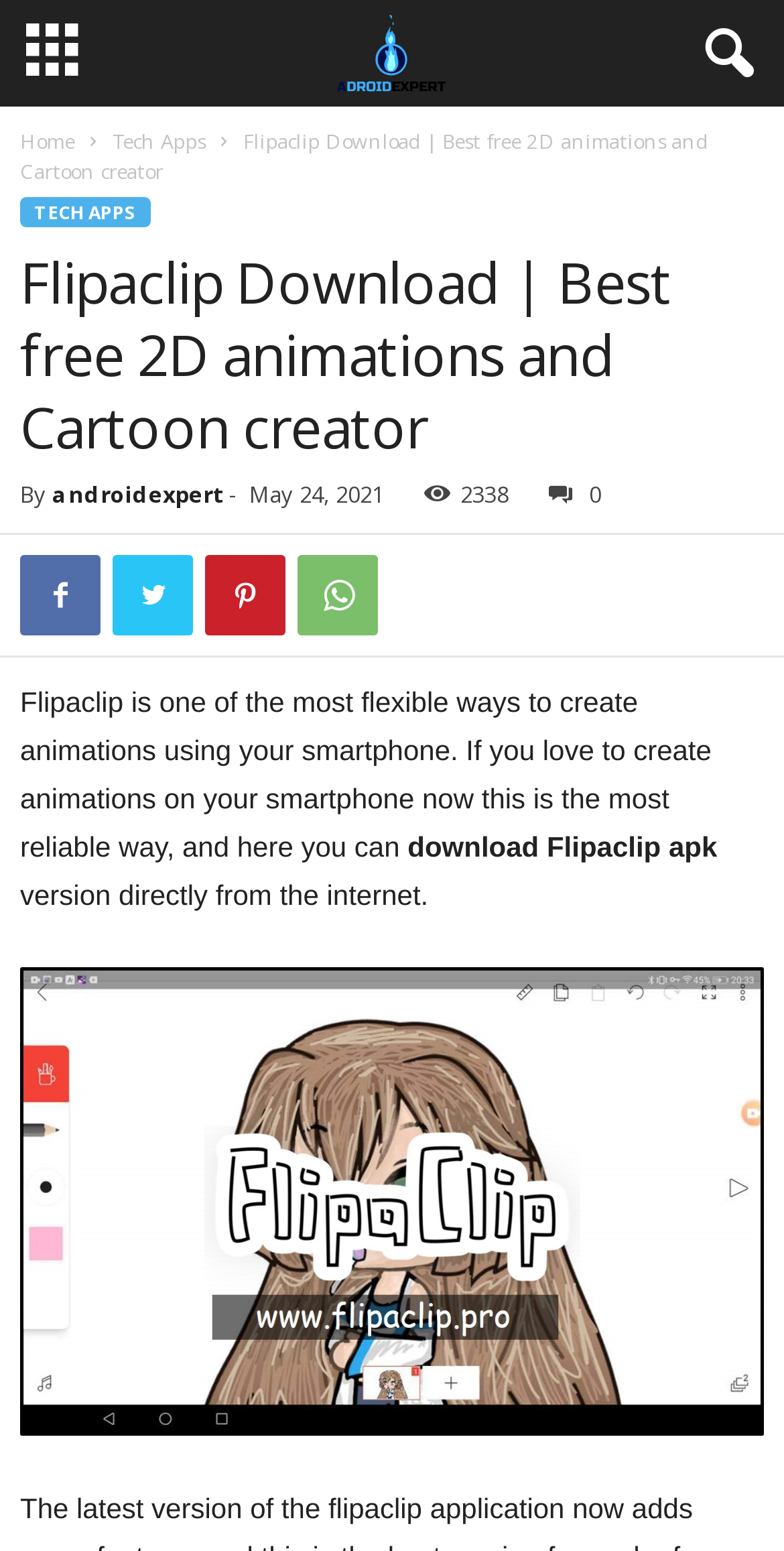Identify the bounding box coordinates for the element you need to click to achieve the following task: "Click the image of flipaclip". The coordinates must be four float values ranging from 0 to 1, formatted as [left, top, right, bottom].

[0.026, 0.624, 0.974, 0.925]